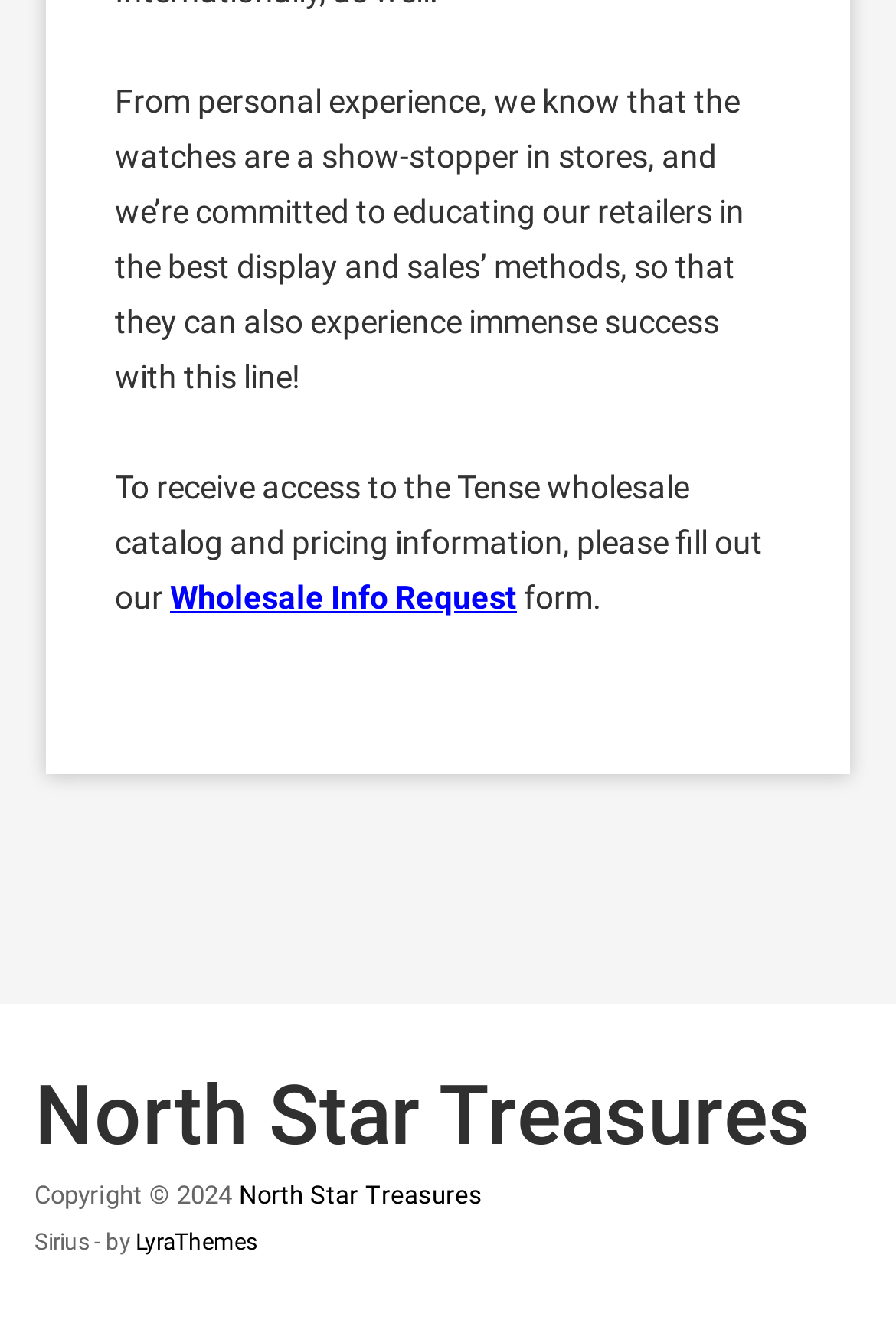Refer to the image and provide an in-depth answer to the question: 
Who designed the website?

The website designer's name can be found at the bottom of the webpage, where it says 'Sirius - by LyraThemes'.